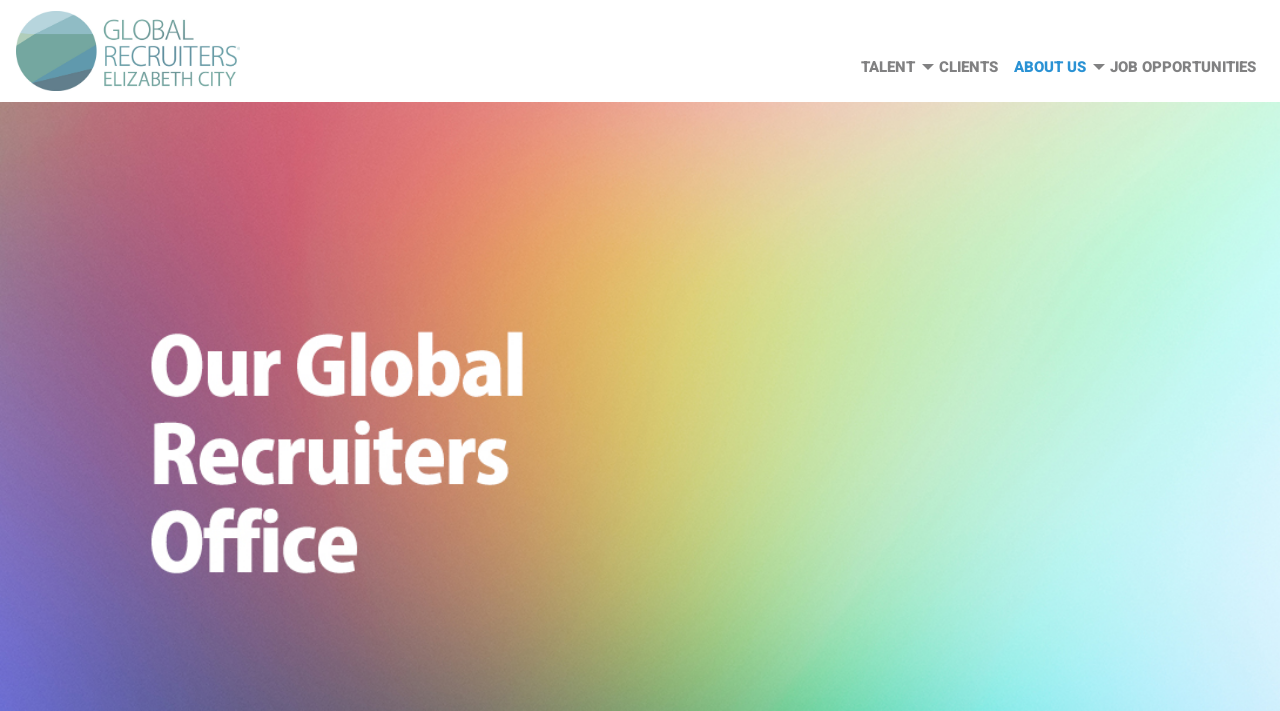Identify the bounding box coordinates for the UI element described by the following text: "alt="Global Recruiters of Elizabeth City"". Provide the coordinates as four float numbers between 0 and 1, in the format [left, top, right, bottom].

[0.0, 0.0, 0.2, 0.144]